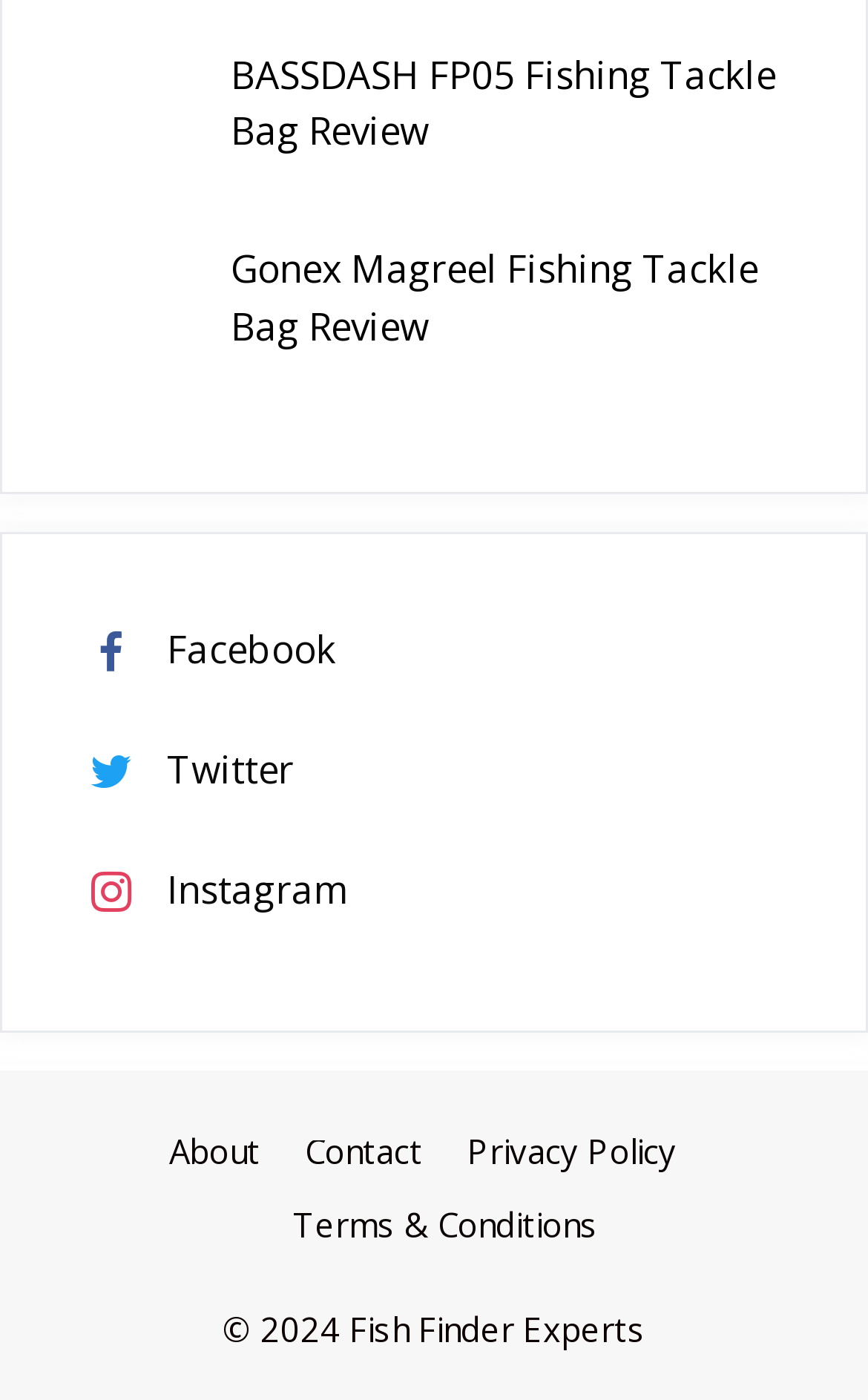Please identify the bounding box coordinates of the region to click in order to complete the task: "View Terms & Conditions". The coordinates must be four float numbers between 0 and 1, specified as [left, top, right, bottom].

[0.337, 0.858, 0.688, 0.89]